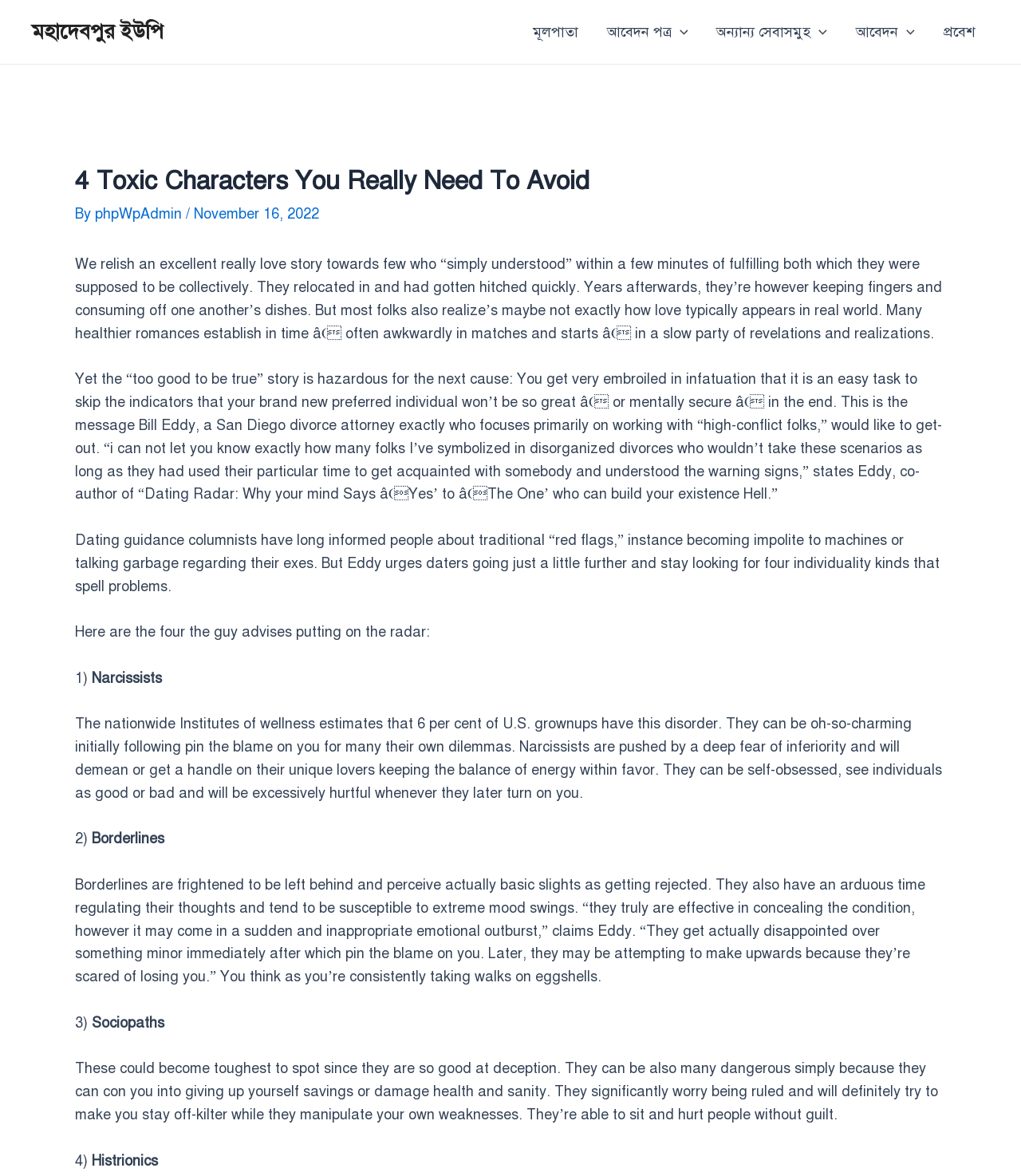Please determine and provide the text content of the webpage's heading.

4 Toxic Characters You Really Need To Avoid